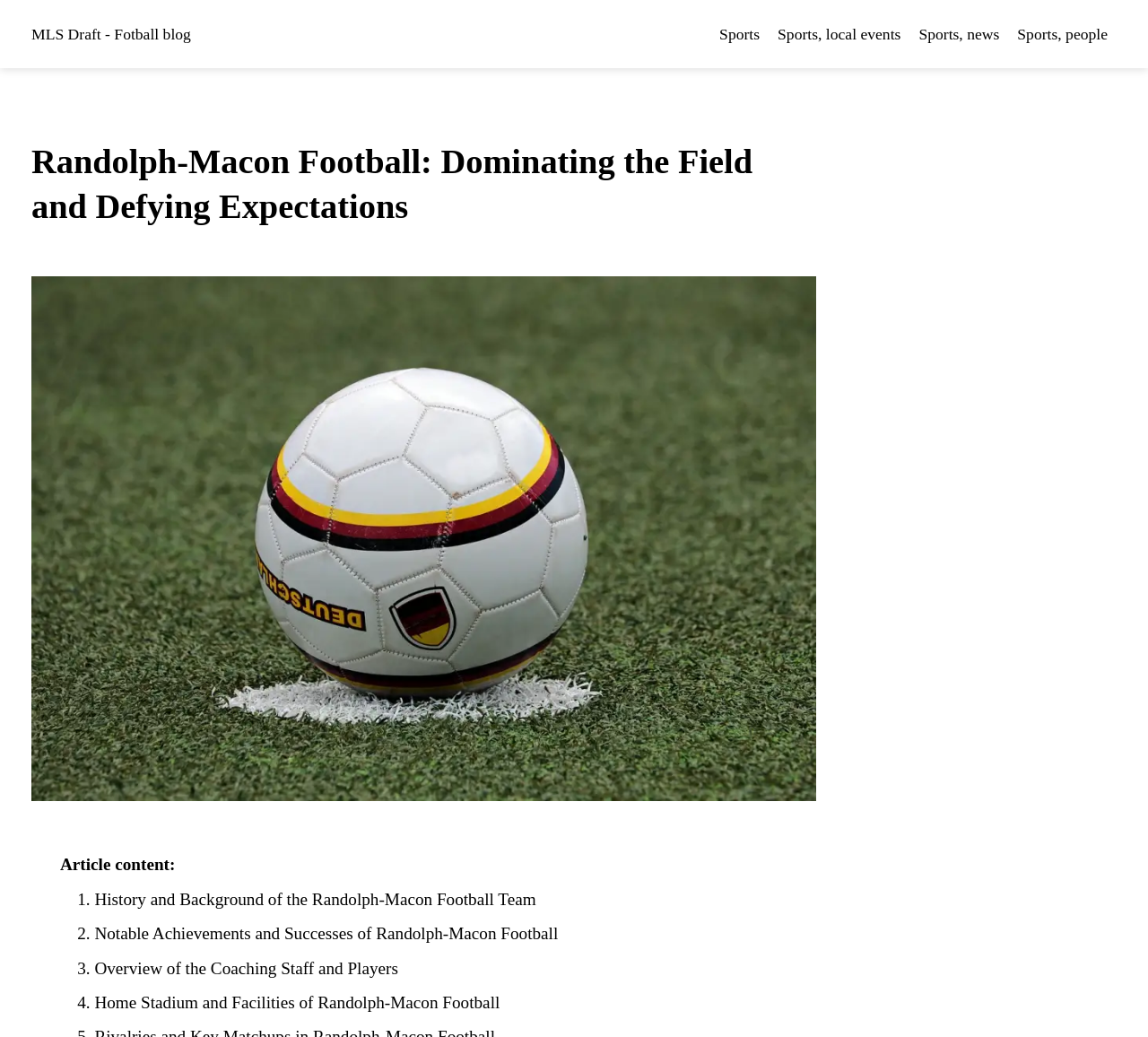Please determine the bounding box coordinates of the area that needs to be clicked to complete this task: 'Read about notable achievements and successes of Randolph-Macon Football'. The coordinates must be four float numbers between 0 and 1, formatted as [left, top, right, bottom].

[0.082, 0.891, 0.486, 0.909]